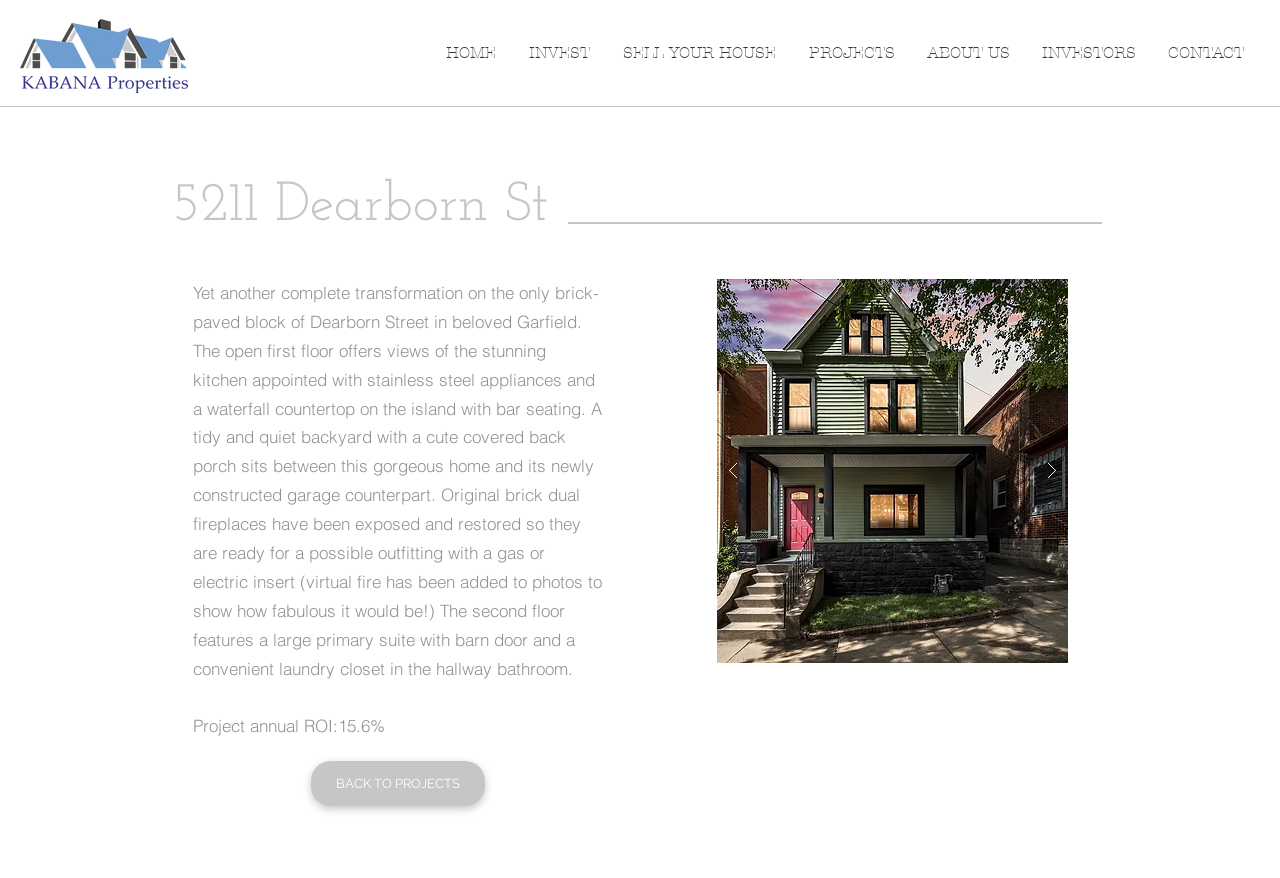Please answer the following question using a single word or phrase: 
What is the ROI of the project?

15.6%